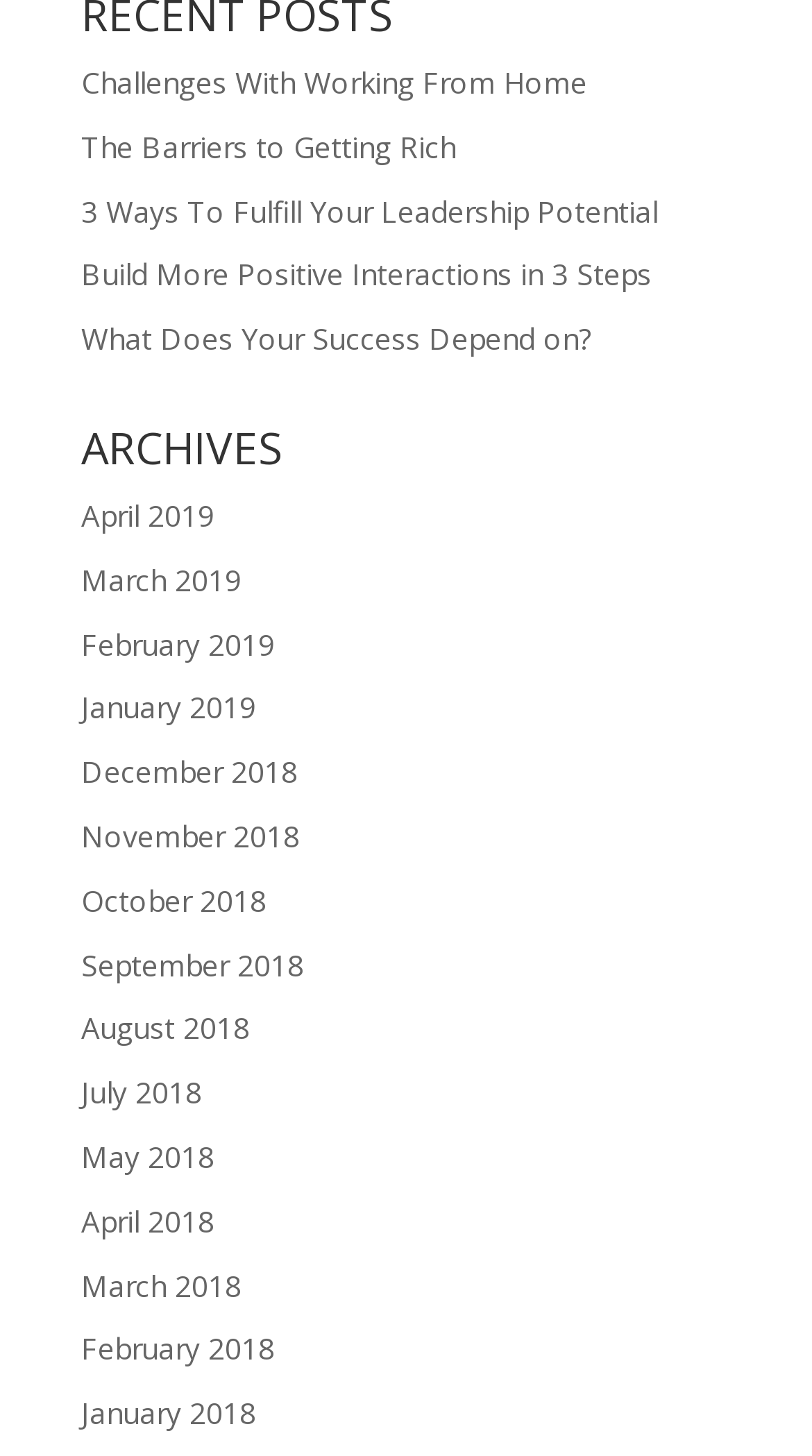How many characters are in the text of the fifth link?
Please give a detailed and elaborate explanation in response to the question.

The fifth link has the text 'What Does Your Success Depend on?', which has 34 characters, including spaces and punctuation.